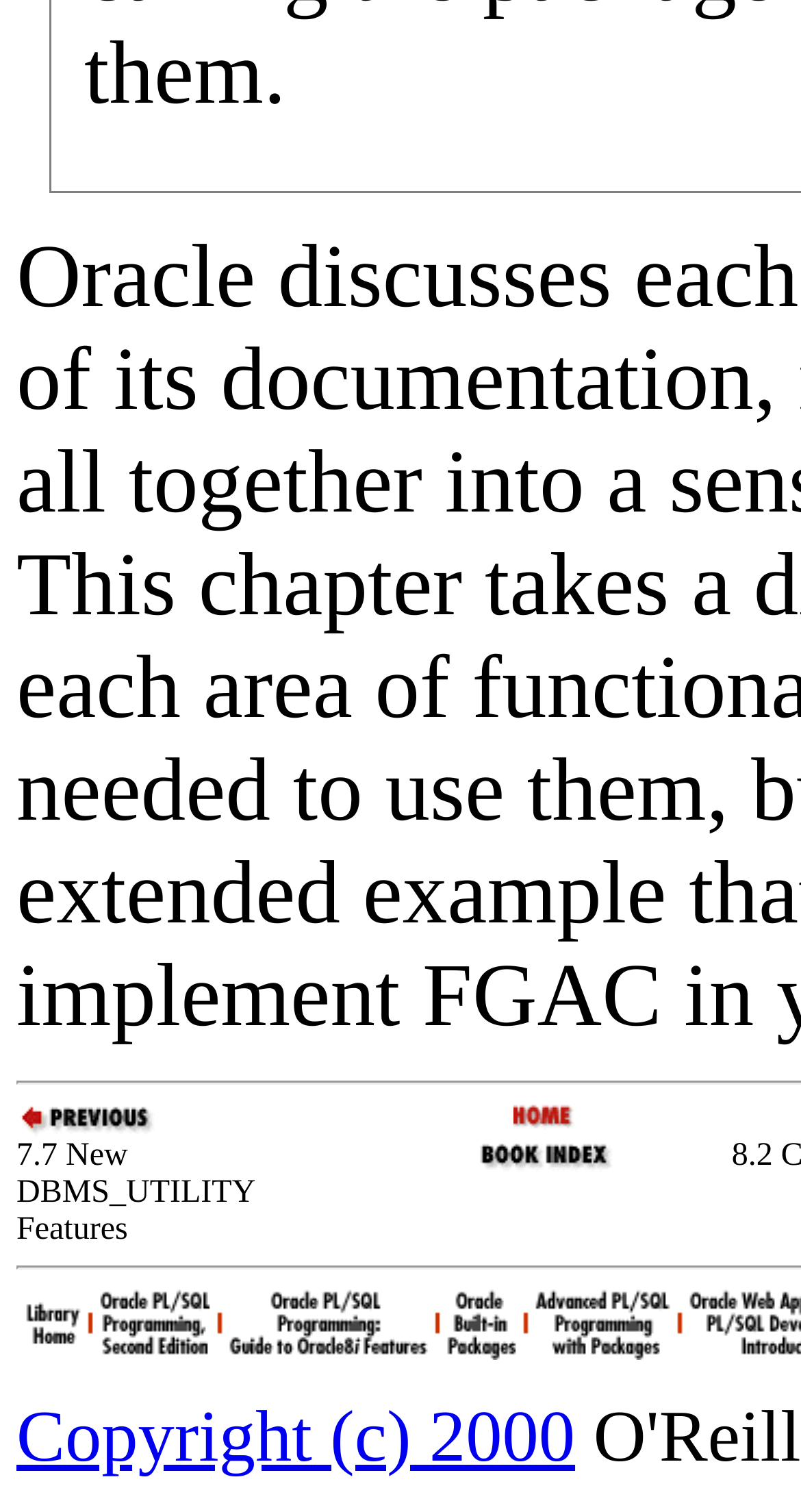What is the text of the link at the bottom of the page?
Look at the image and respond with a one-word or short phrase answer.

Copyright (c) 2000